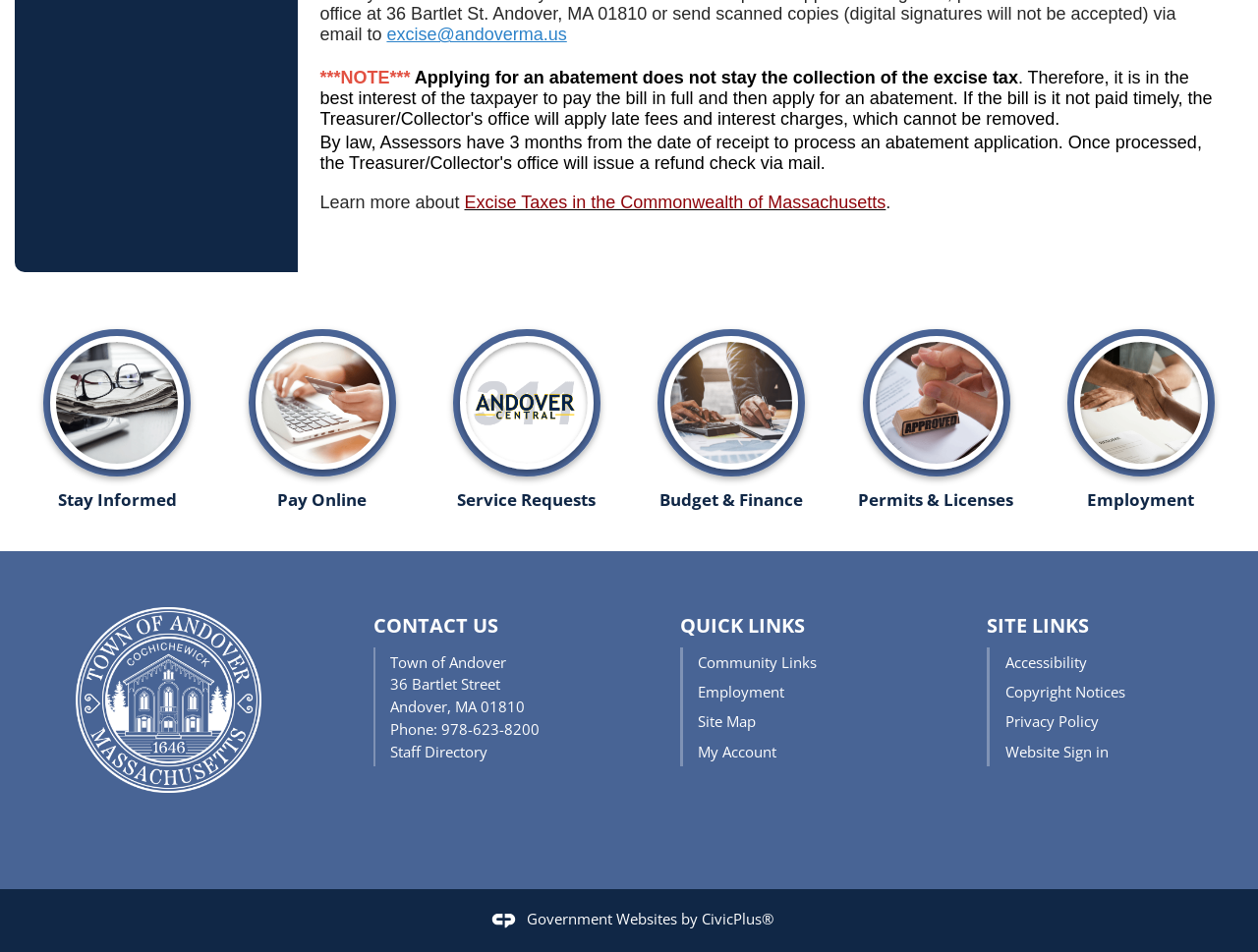What is the phone number to contact the Town of Andover?
Based on the screenshot, give a detailed explanation to answer the question.

The phone number can be found in the 'CONTACT US' section of the webpage, where it provides the phone number '978-623-8200' to contact the Town of Andover.